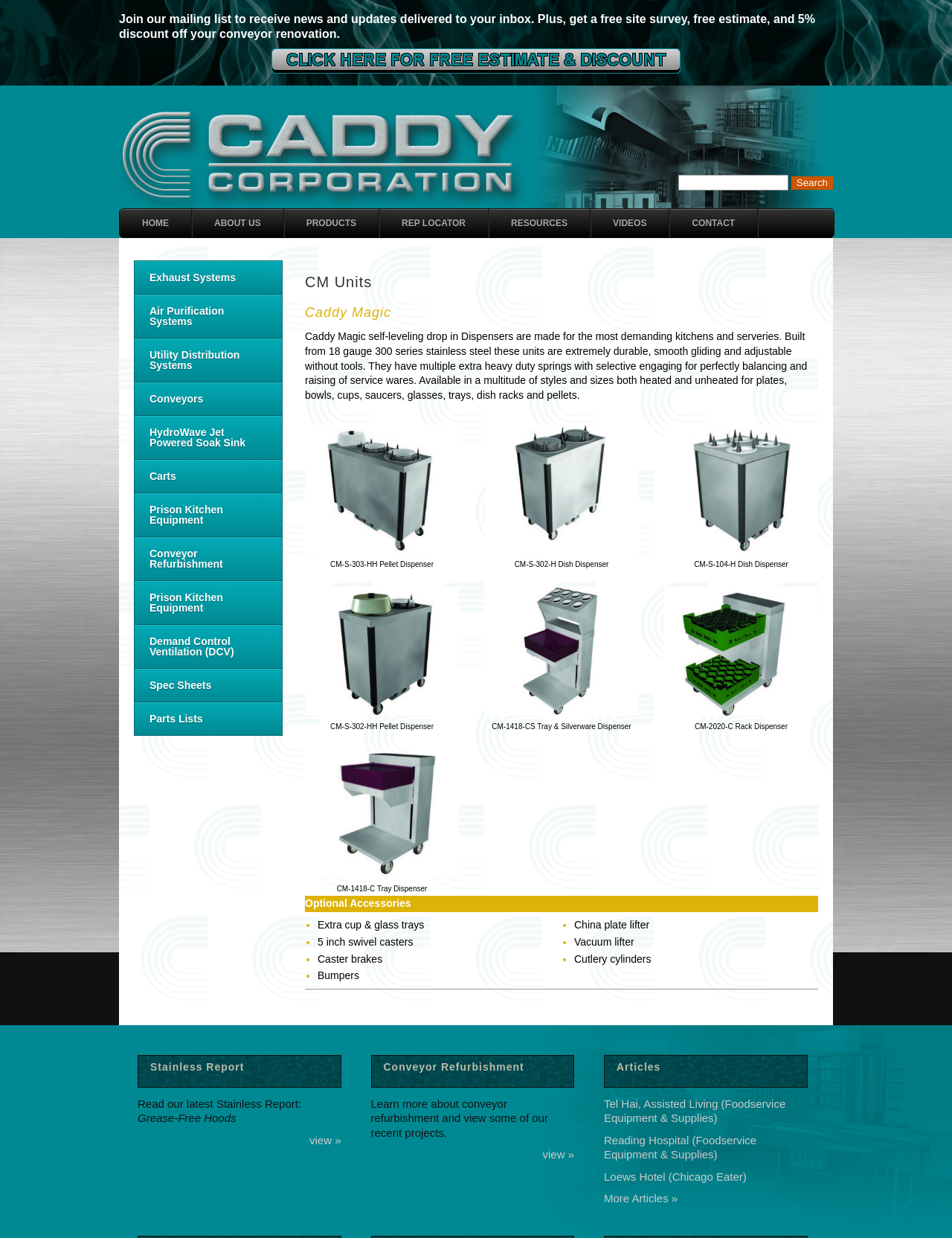Given the content of the image, can you provide a detailed answer to the question?
What is the purpose of the 'CM-S-303-HH' dispenser?

The 'CM-S-303-HH' dispenser is a pellet dispenser, as mentioned in the static text 'CM-S-303-HH Pellet Dispenser' adjacent to the image of the dispenser.